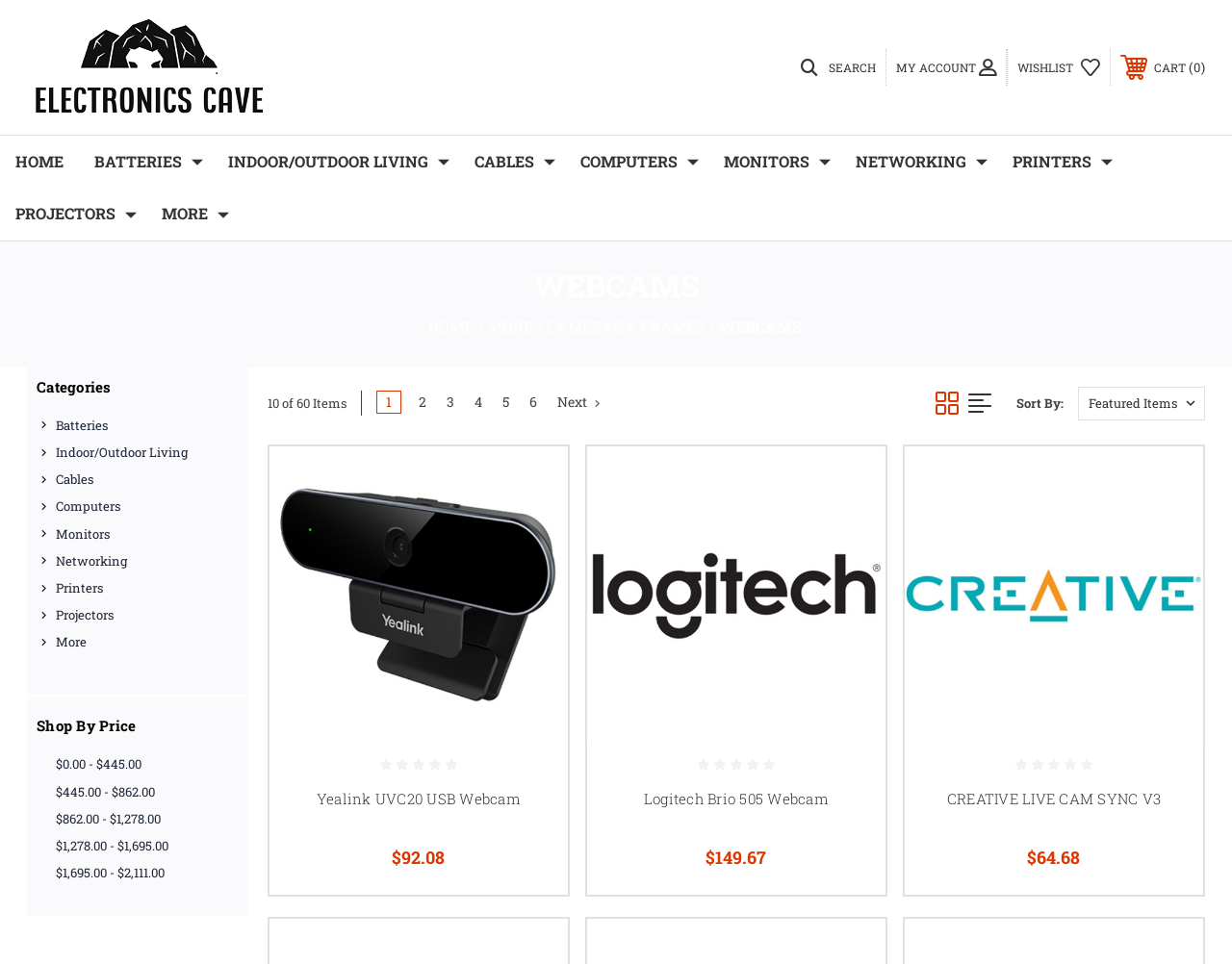Give a one-word or one-phrase response to the question:
What is the sorting option provided on this page?

Sort By: